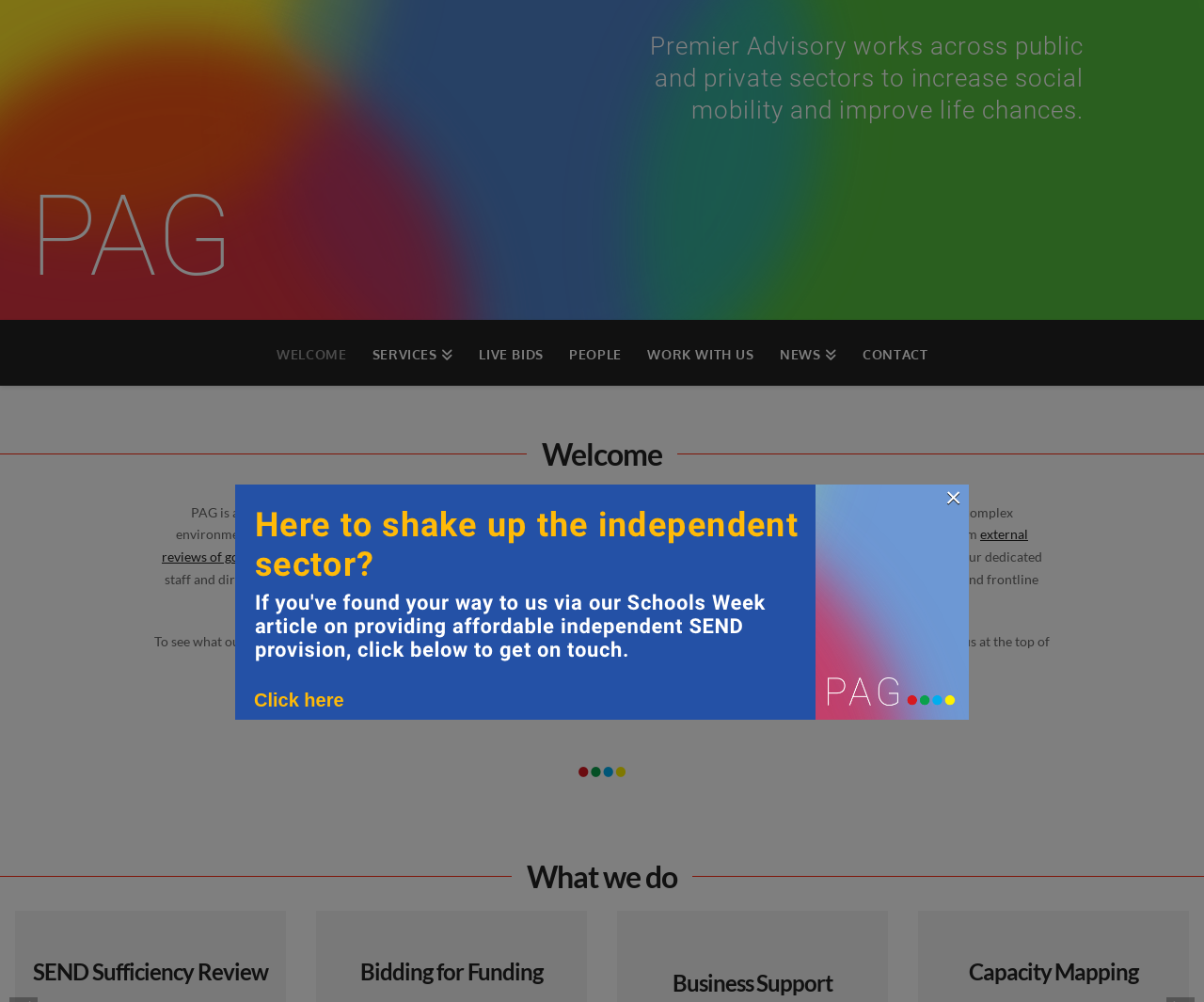Give a complete and precise description of the webpage's appearance.

The webpage is about Premier Advisory Group, a market-leading multi-disciplinary professional services firm specializing in consultancy and related areas. 

At the top of the page, there are six navigation links: "WELCOME", "SERVICES", "LIVE BIDS", "PEOPLE", "WORK WITH US", and "NEWS", followed by a "CONTACT" link. 

Below the navigation links, there is a brief introduction to Premier Advisory Group, stating that they work across public and private sectors to increase social mobility and improve life chances. 

Further down, there is a more detailed description of the company, explaining that they help clients navigate complex environments, solve difficult problems, and maximize the good they can do in the world. The description also lists some of their services, including external reviews of governance, capacity mapping, bid writing, and funding applications. 

The company's expertise covers the education, health, and justice sectors, and their staff and directors come from a range of backgrounds. 

There is a call to action to see what their clients think, and an invitation to find information on specific services by selecting from the drop-down menus at the top of the page. 

The page is divided into sections, with headings such as "What we do", "Bidding for Funding", "Business Support", and "Capacity Mapping", which provide more information about the company's services. 

There are also some minor elements on the page, including a "Click here" link and a close button ("×").